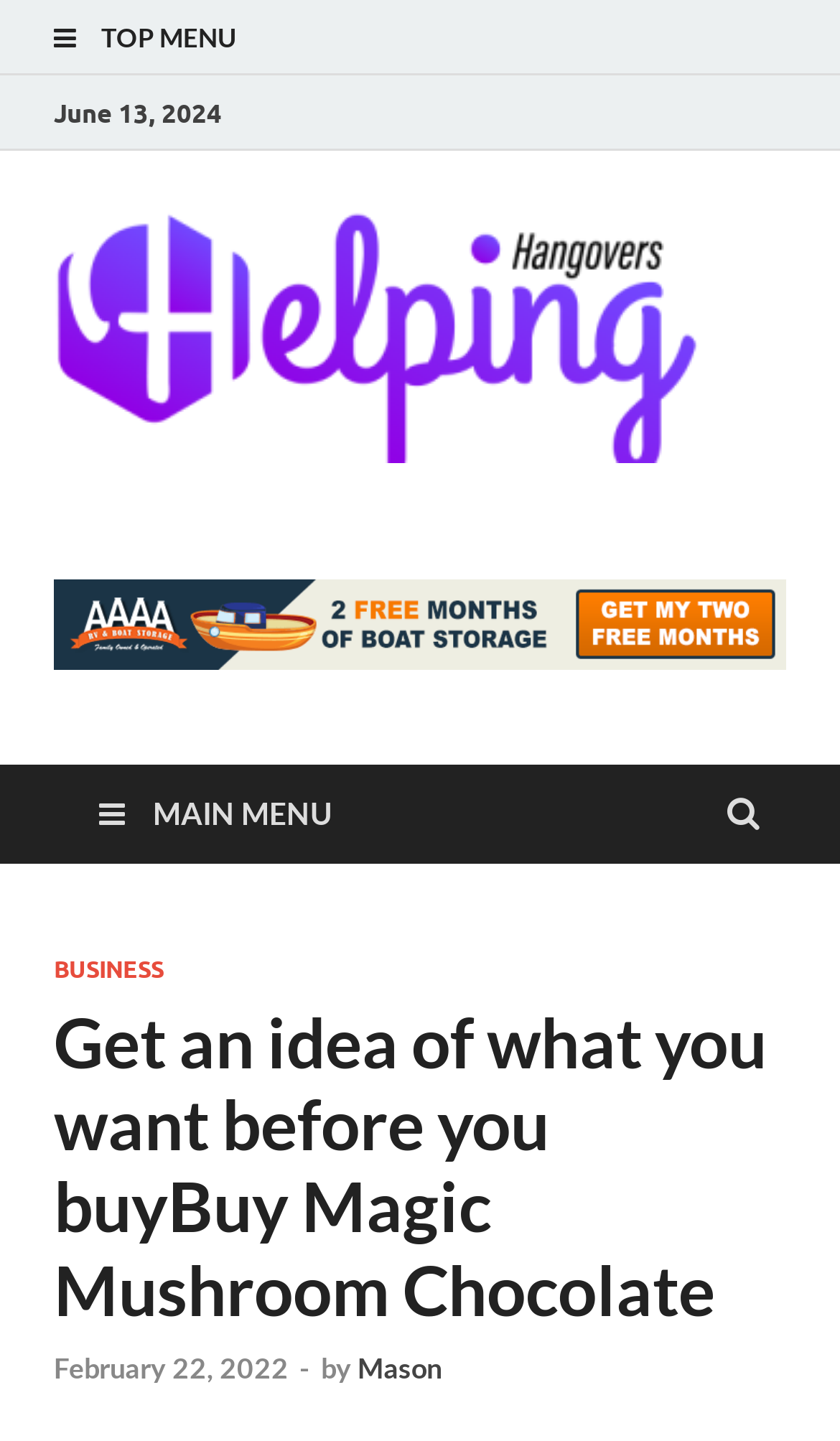What type of menu is available on the page?
Please use the visual content to give a single word or phrase answer.

TOP MENU and MAIN MENU